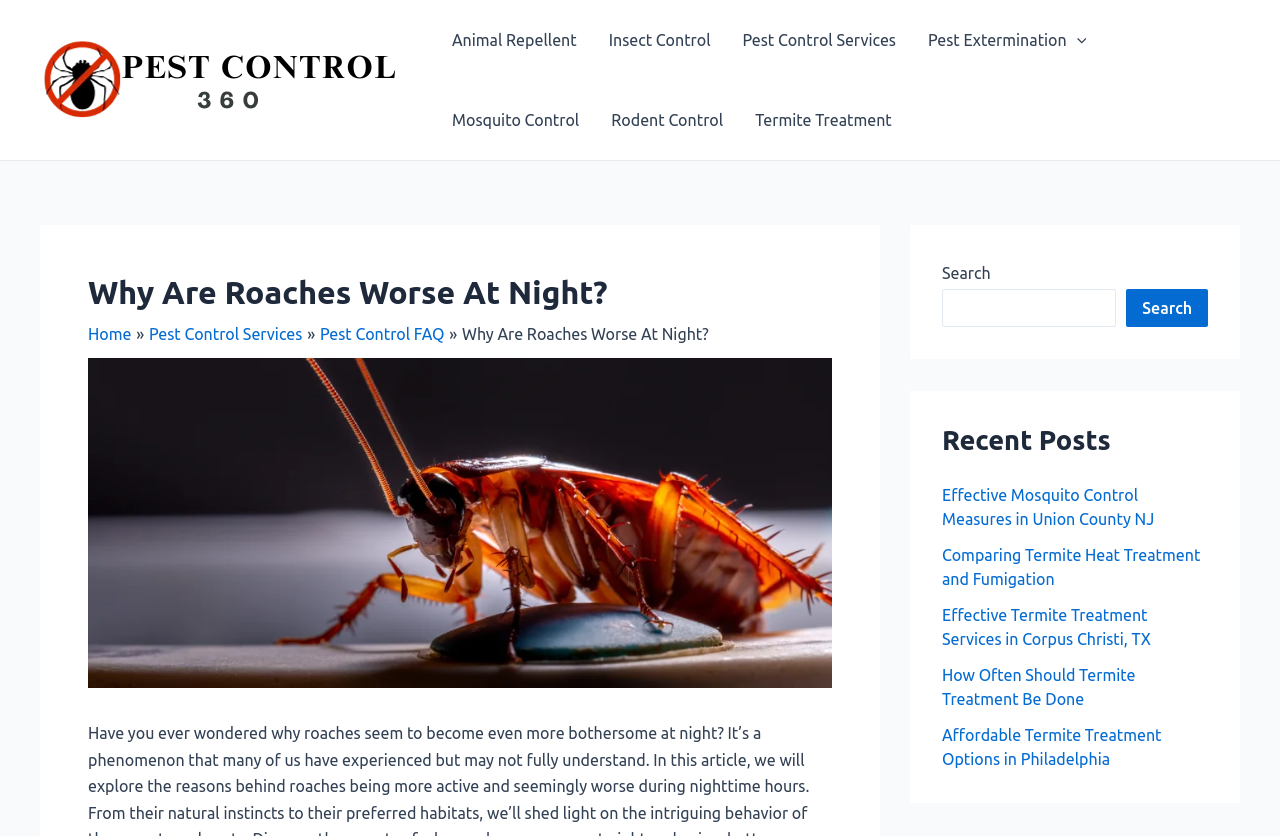Identify and provide the main heading of the webpage.

Why Are Roaches Worse At Night?